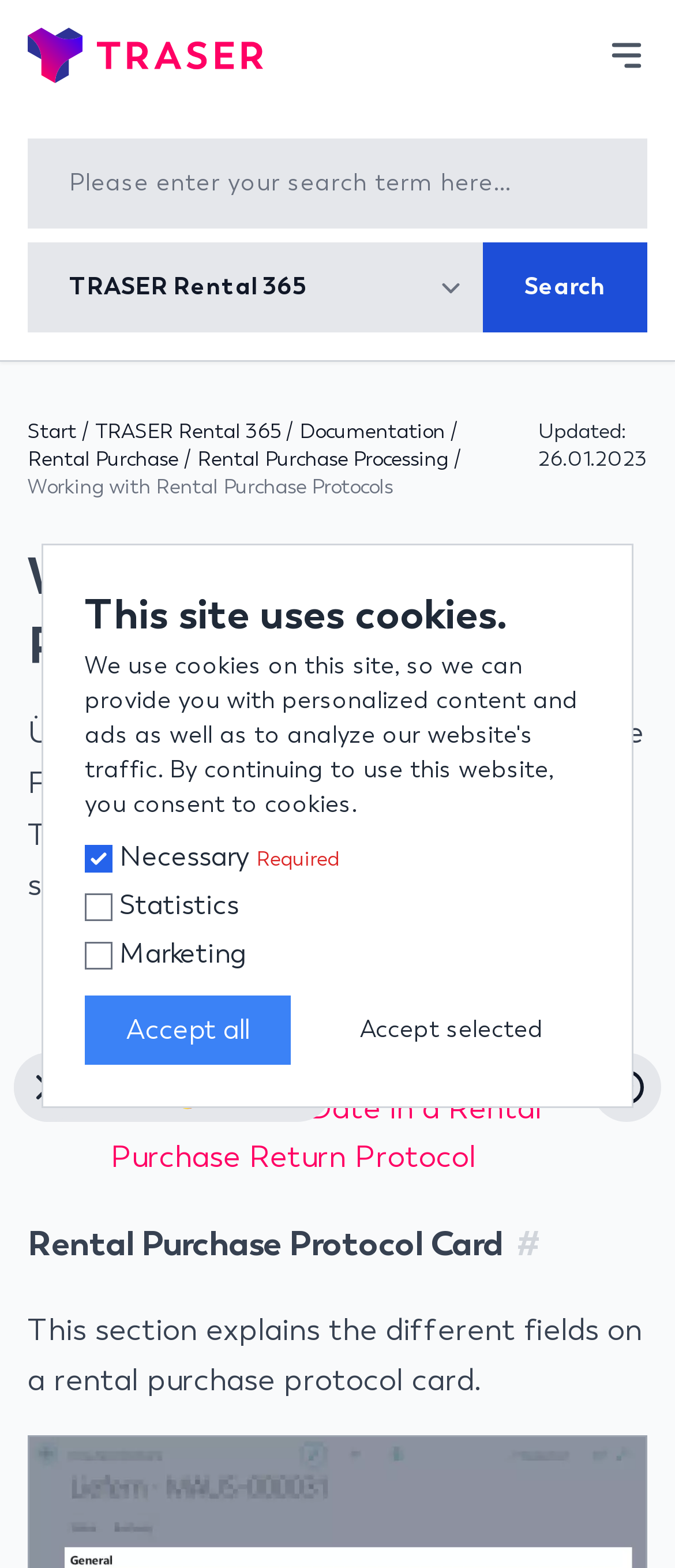How many sections are in the 'Working with Rental Purchase Protocols' chapter?
Please provide a single word or phrase answer based on the image.

3